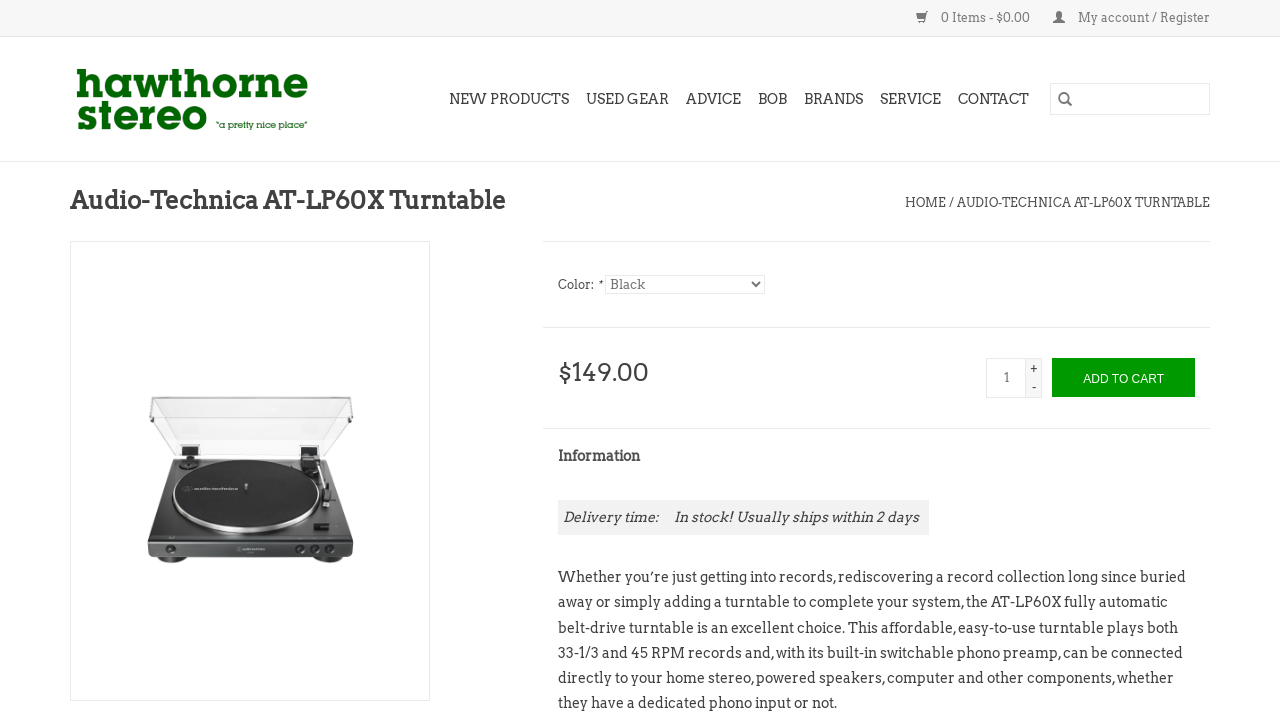Indicate the bounding box coordinates of the element that needs to be clicked to satisfy the following instruction: "Search for products". The coordinates should be four float numbers between 0 and 1, i.e., [left, top, right, bottom].

[0.82, 0.115, 0.945, 0.159]